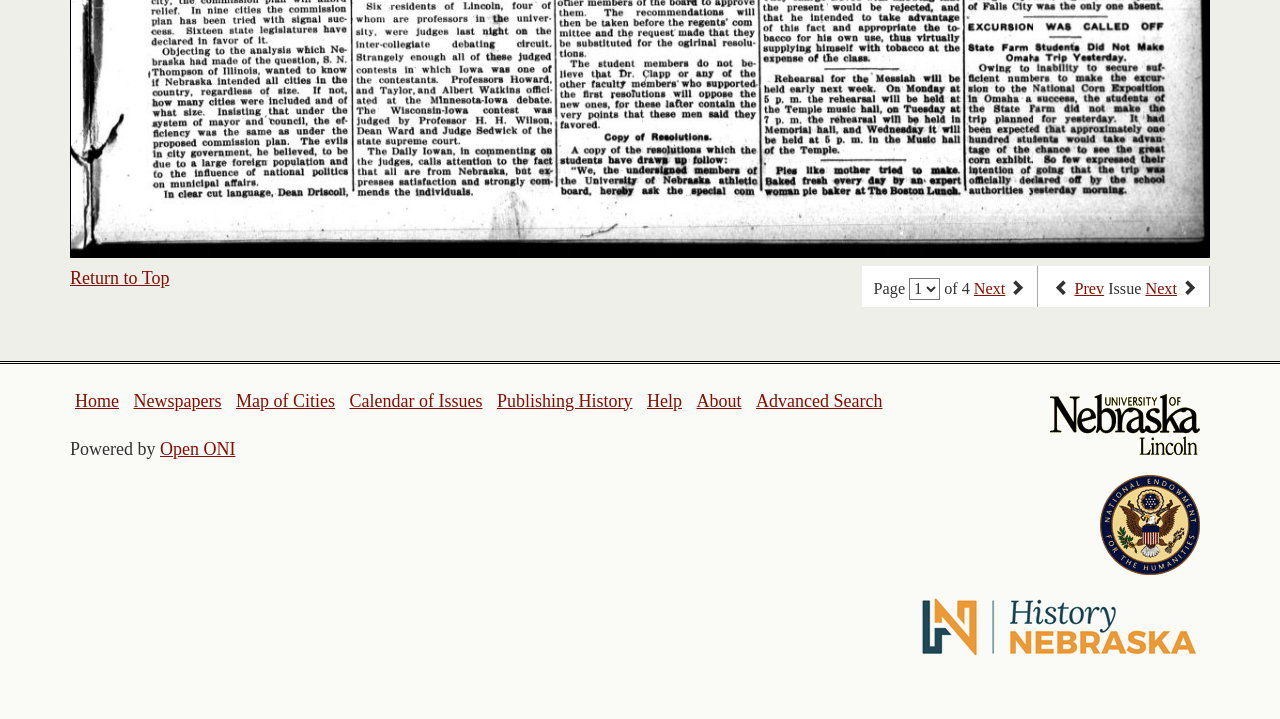Indicate the bounding box coordinates of the element that needs to be clicked to satisfy the following instruction: "Go to the next page". The coordinates should be four float numbers between 0 and 1, i.e., [left, top, right, bottom].

[0.761, 0.389, 0.785, 0.414]